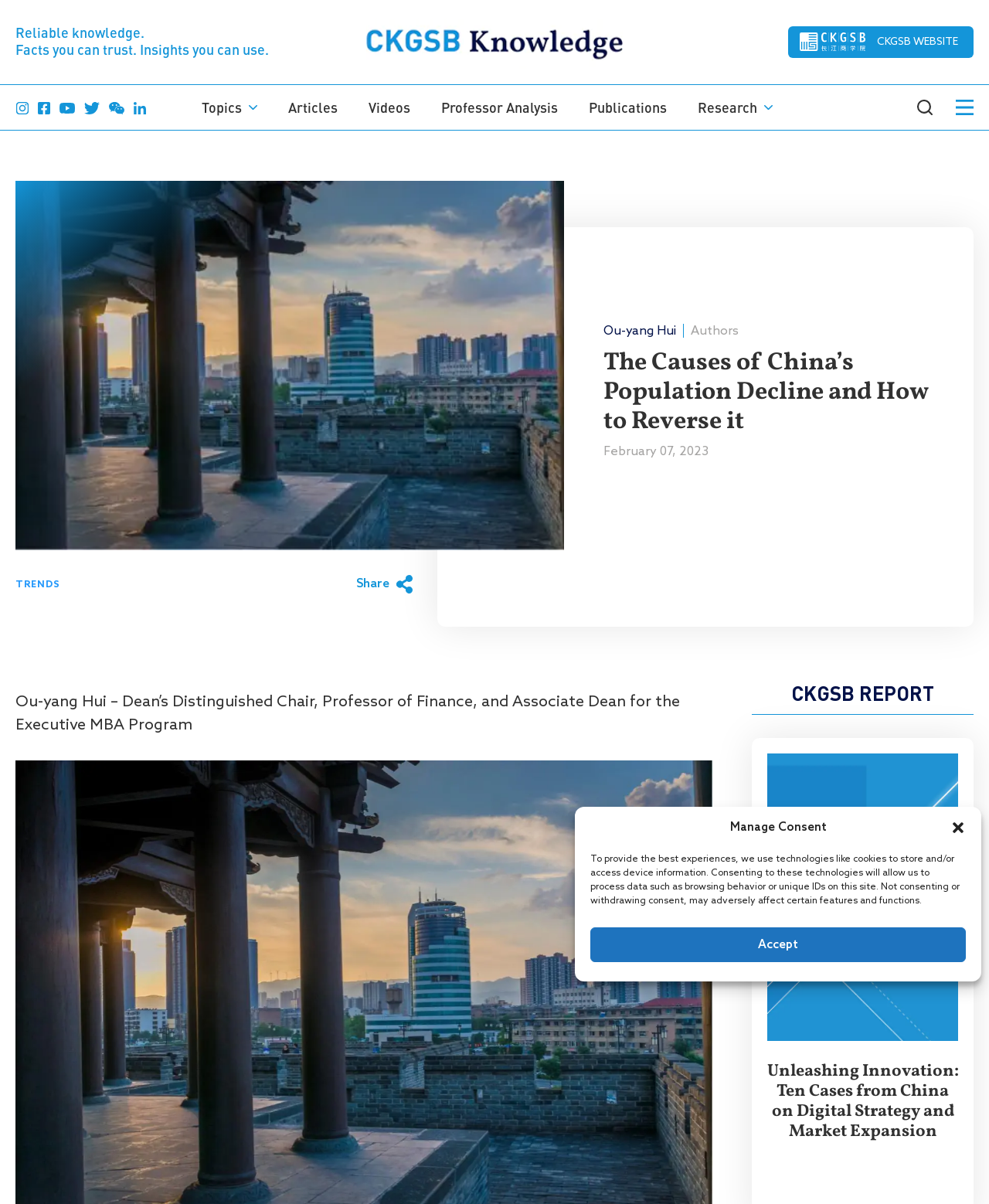Offer a thorough description of the webpage.

The webpage is about an article titled "The Causes of China's Population Decline and How to Reverse it" on the CKGSB Knowledge website. At the top, there is a dialog box for managing consent, with a close button and an accept button. Below the dialog box, there are two lines of text: "Reliable knowledge." and "Facts you can trust. Insights you can use." 

On the top left, there is a site logo, and on the top right, there is a CKGSB logo. Below the logos, there are several links to different sections of the website, including Topics, Articles, Videos, Professor Analysis, Publications, and Research. 

The main content of the webpage is an article with the title "The Causes of China's Population Decline and How to Reverse it" written by Ou-yang Hui, who is the Dean's Distinguished Chair, Professor of Finance, and Associate Dean for the Executive MBA Program. The article is dated February 07, 2023. 

On the right side of the article, there is a section titled "CKGSB REPORT" with a tab panel containing an image and a heading about a report titled "Unleashing Innovation: Ten Cases from China on Digital Strategy and Market Expansion". 

At the bottom of the webpage, there is a section to subscribe to the monthly newsletter, with input fields for first name, last name, and email, and a subscribe button. There are also some links to CKGSB Knowledge Magazine and CKGSB Newsletter.